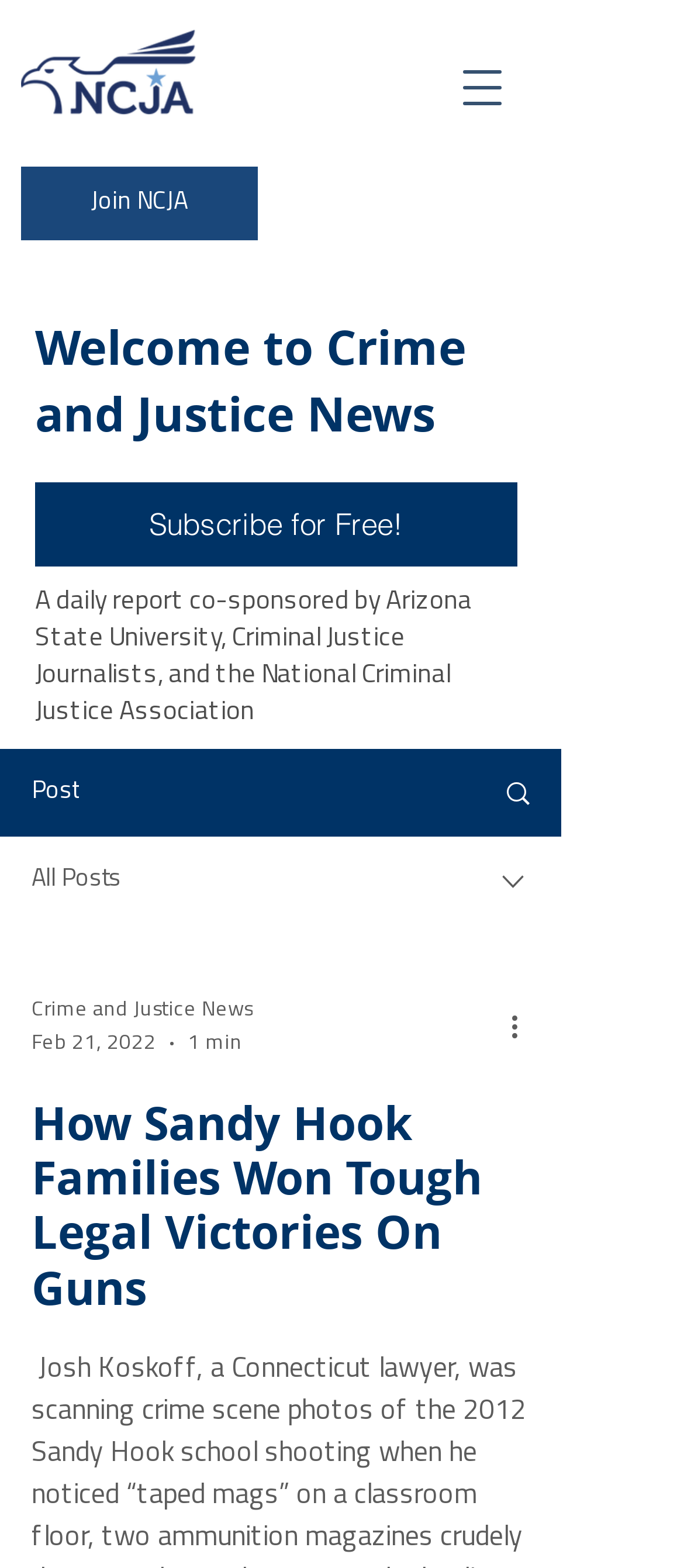Identify the bounding box for the UI element described as: "Join NCJA". The coordinates should be four float numbers between 0 and 1, i.e., [left, top, right, bottom].

[0.031, 0.106, 0.377, 0.153]